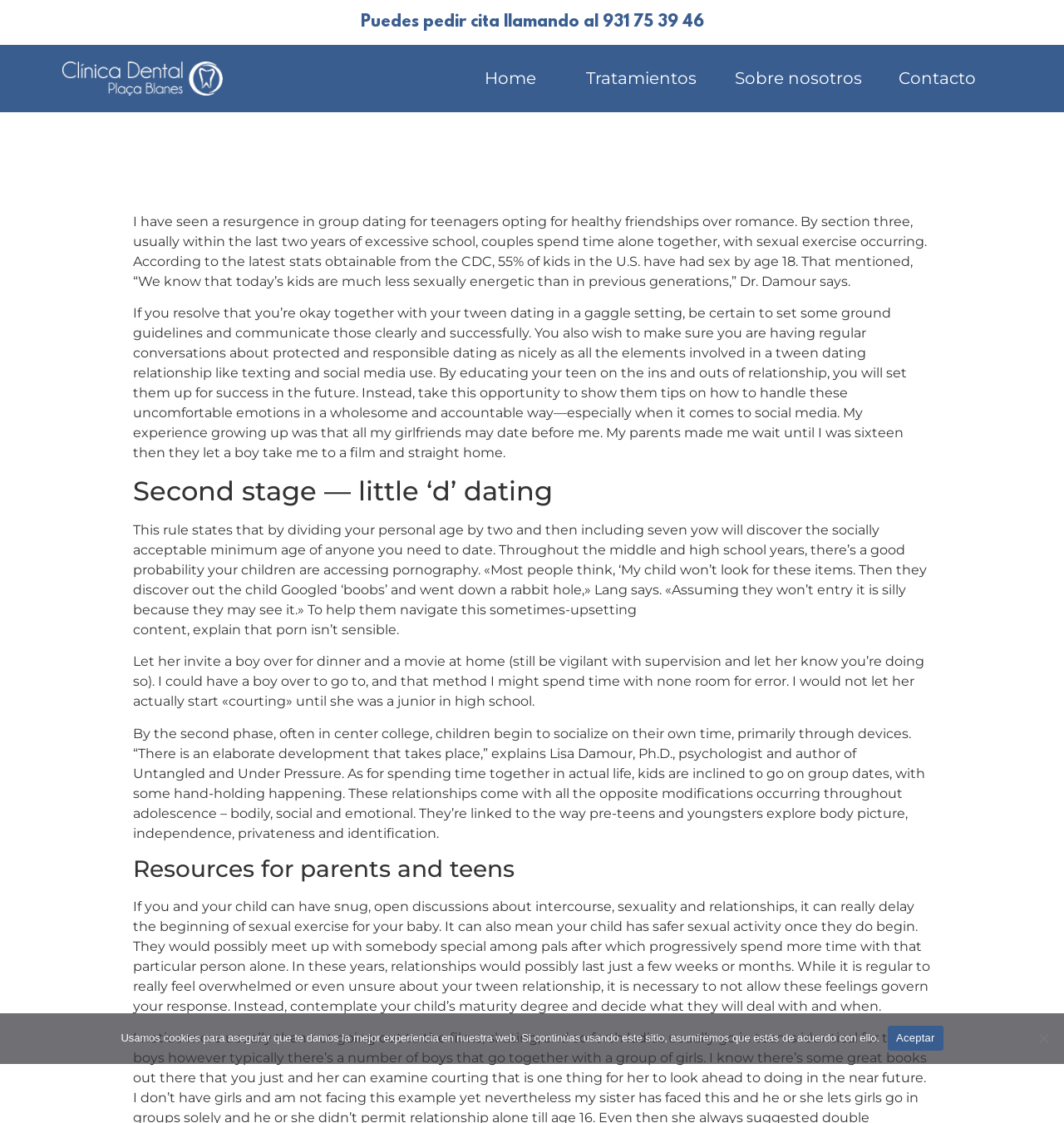What percentage of kids in the U.S. have had sex by age 18?
Please respond to the question thoroughly and include all relevant details.

According to the webpage, the latest stats available from the CDC indicate that 55% of kids in the U.S. have had sex by age 18.